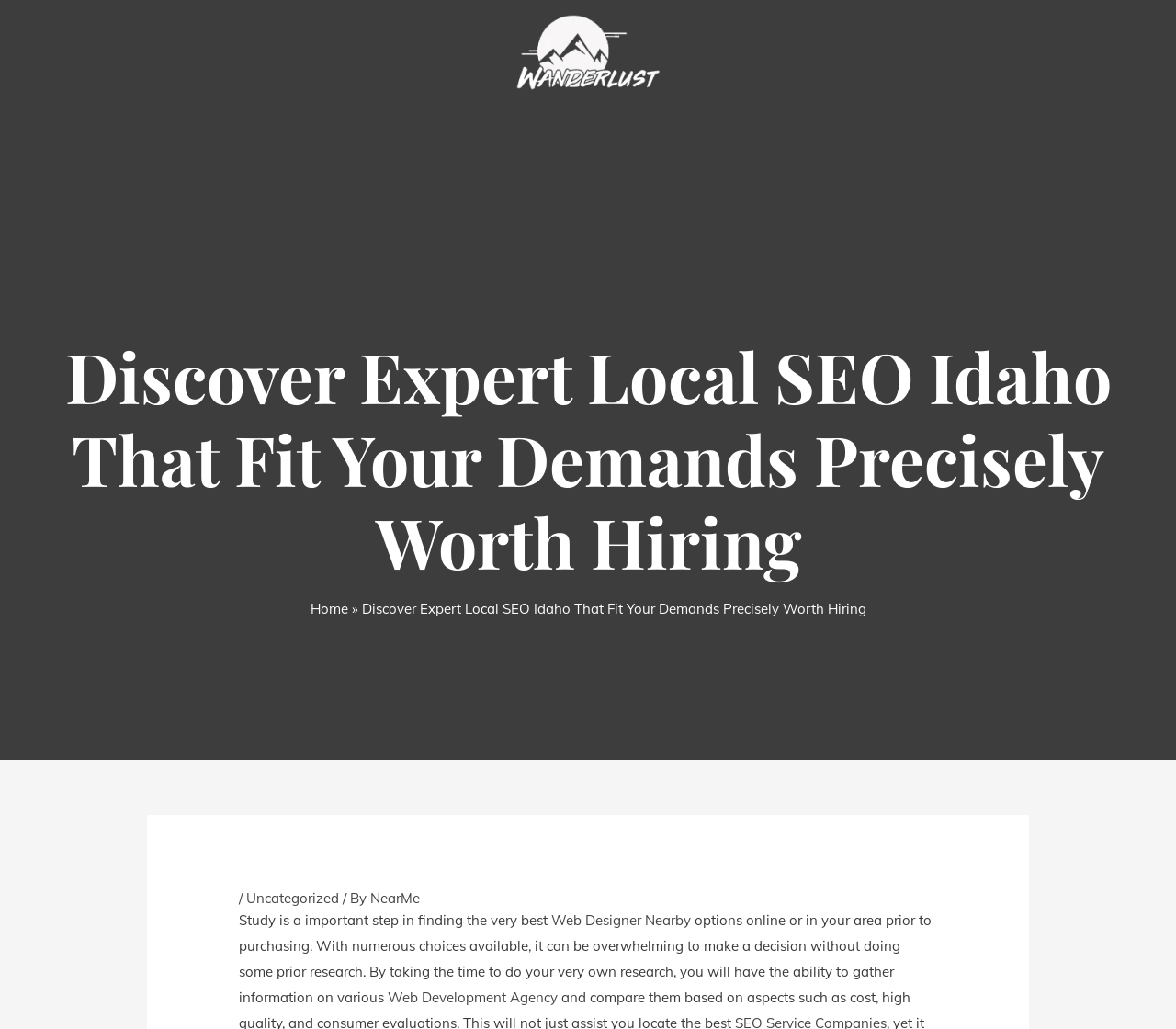From the details in the image, provide a thorough response to the question: What is the topic of research suggested on the webpage?

I read the text on the webpage and found that it suggests doing research to find the best Web Designer Nearby options online or in your area prior to purchasing.